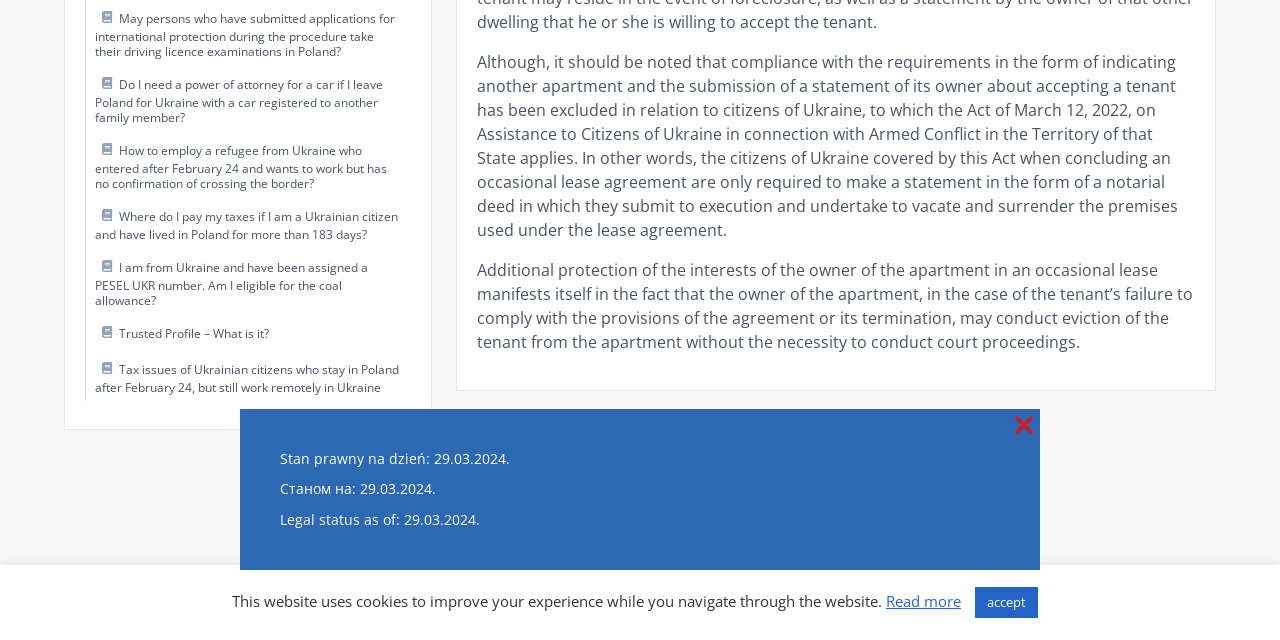Given the webpage screenshot, identify the bounding box of the UI element that matches this description: "accept".

[0.762, 0.917, 0.811, 0.966]